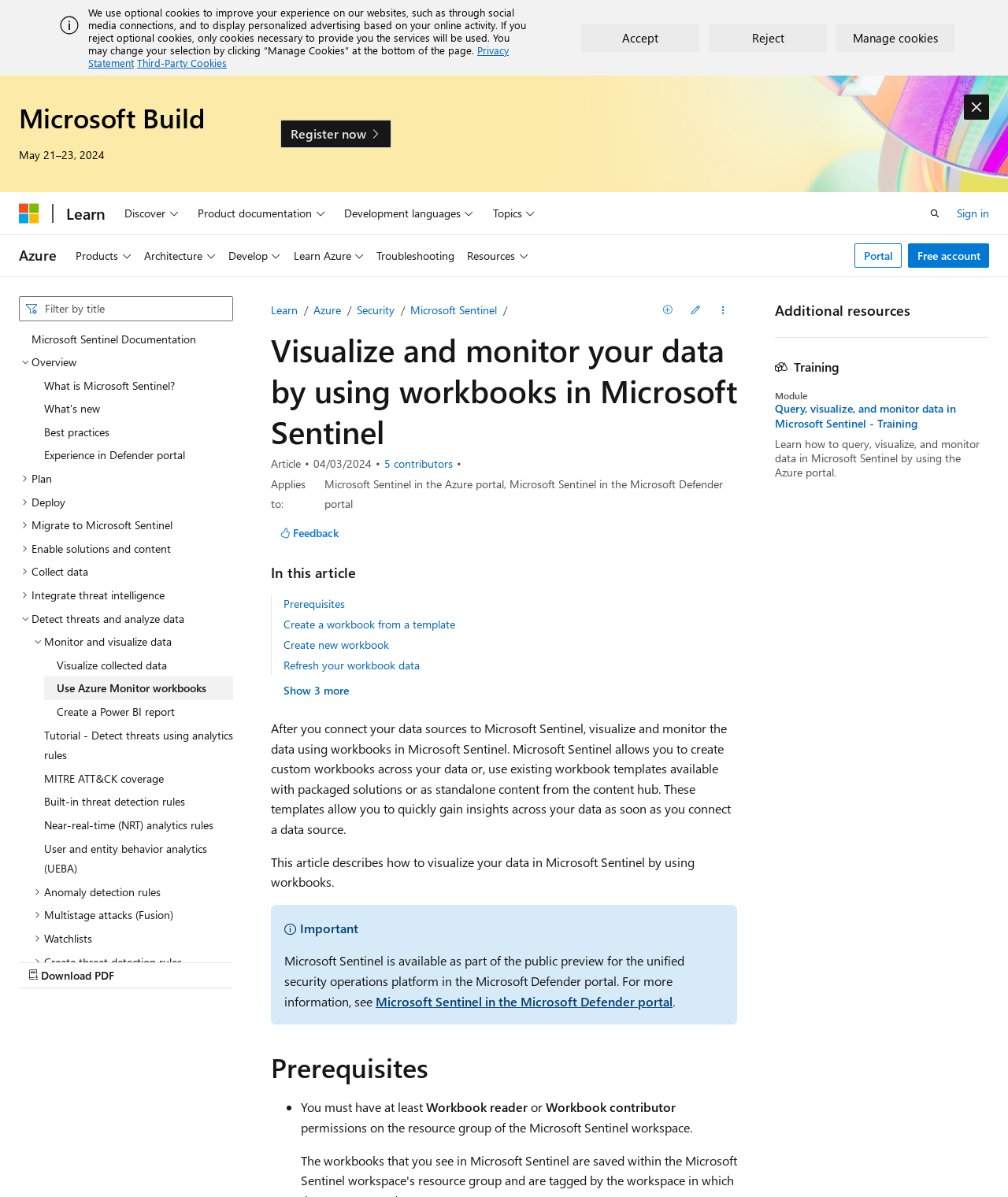Can you find the bounding box coordinates of the area I should click to execute the following instruction: "Open search"?

[0.912, 0.166, 0.943, 0.19]